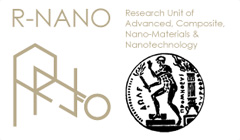Give a detailed account of the visual content in the image.

The image showcases the logo of the R-NANO research unit, prominently featuring the name "R-NANO" designed in a minimalist style, emphasizing innovation and modernity. Accompanying the name is the full designation "Research Unit of Advanced, Composite, Nano-Materials & Nanotechnology," which highlights the unit's focus on cutting-edge materials science. To the right, an emblematic motif shows a figure in a classical style, symbolizing knowledge and research, reinforcing the unit's academic heritage and commitment to advancement in the field. This branding reflects the National Technical University of Athens' dedication to excellence in research and development in novel composite materials and nanotechnology applications.